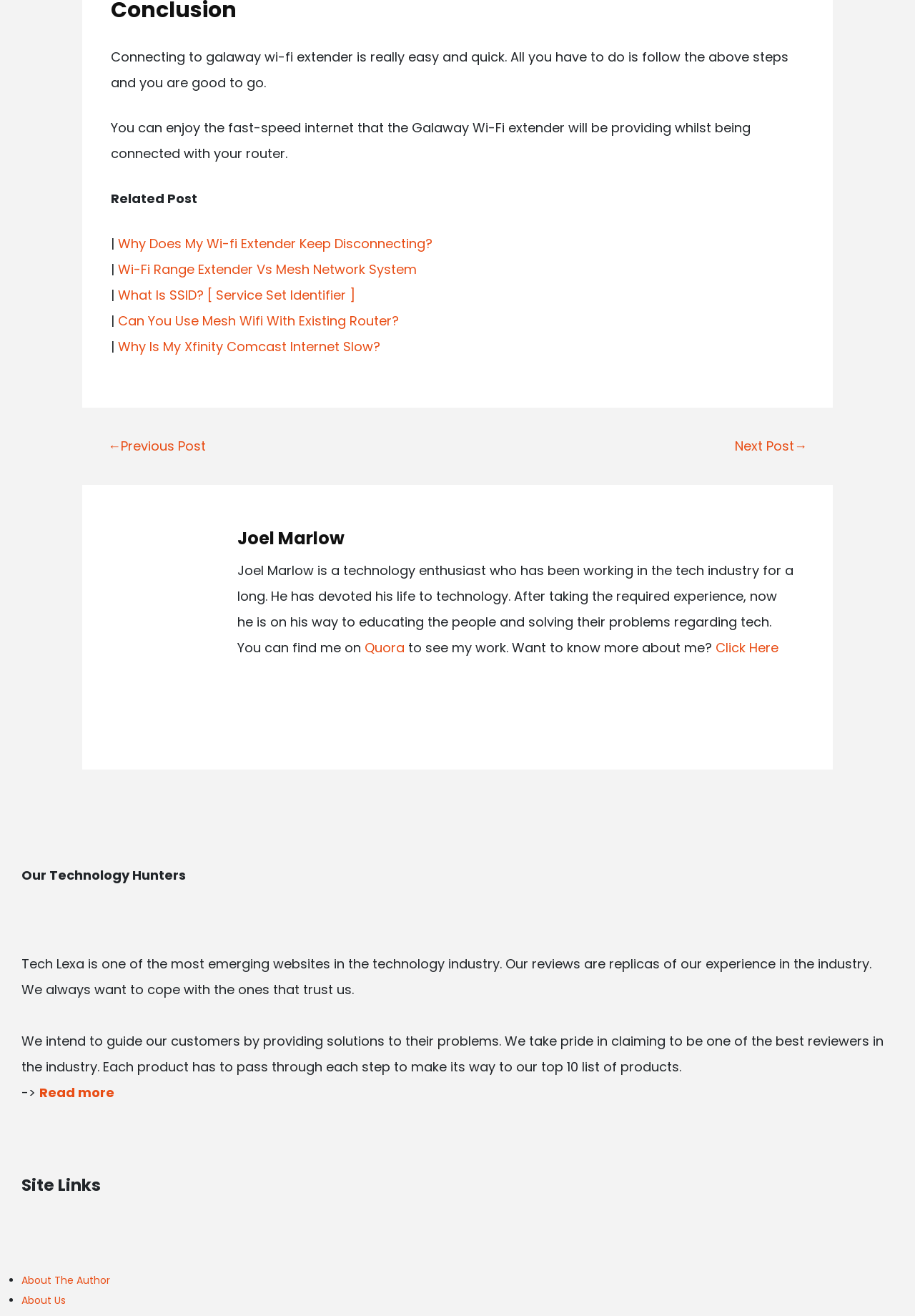Using the given element description, provide the bounding box coordinates (top-left x, top-left y, bottom-right x, bottom-right y) for the corresponding UI element in the screenshot: About The Author

[0.023, 0.967, 0.12, 0.978]